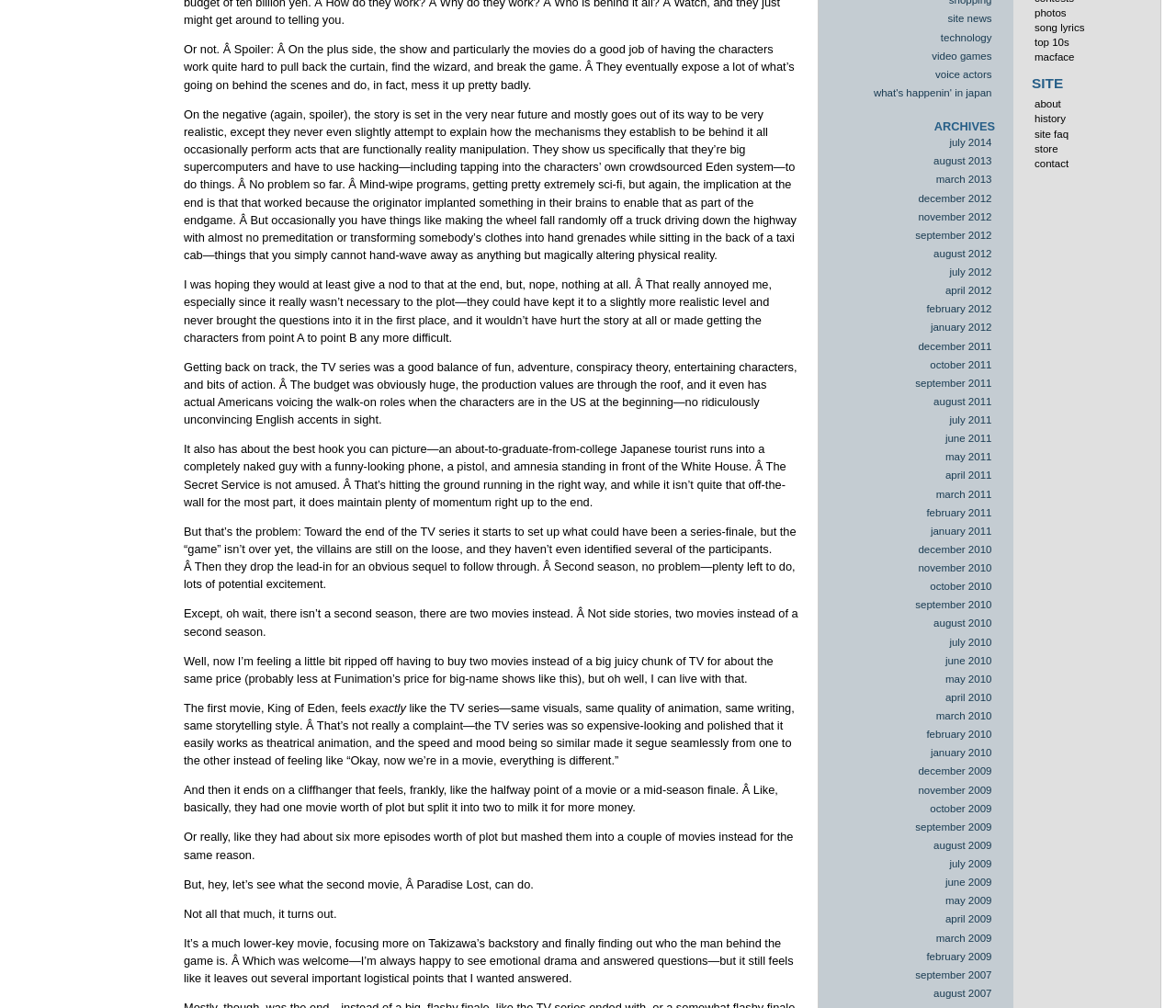Ascertain the bounding box coordinates for the UI element detailed here: "November 2010". The coordinates should be provided as [left, top, right, bottom] with each value being a float between 0 and 1.

[0.698, 0.556, 0.852, 0.571]